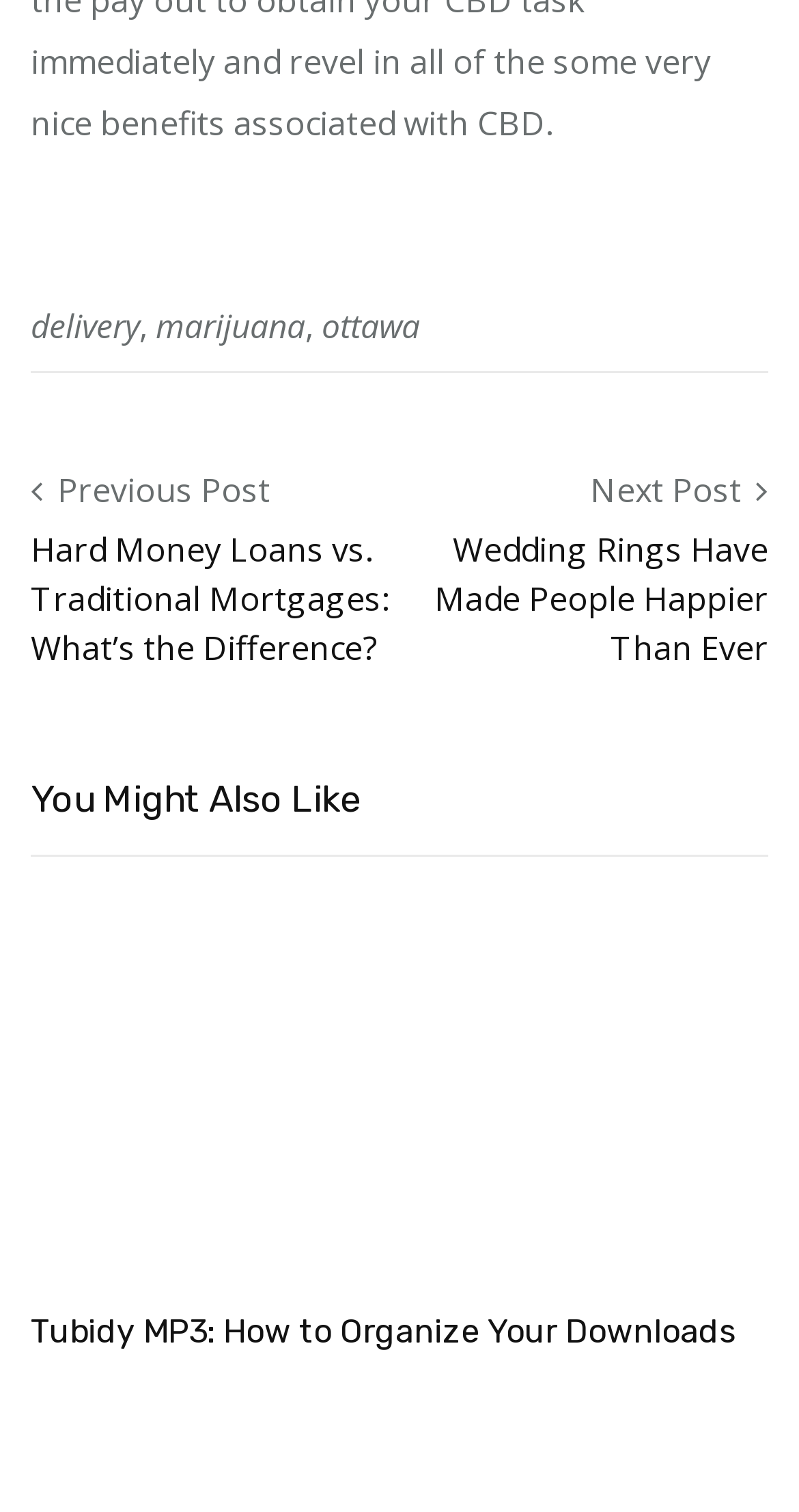What is the purpose of the 'Previous Post' and 'Next Post' buttons?
From the screenshot, provide a brief answer in one word or phrase.

navigation